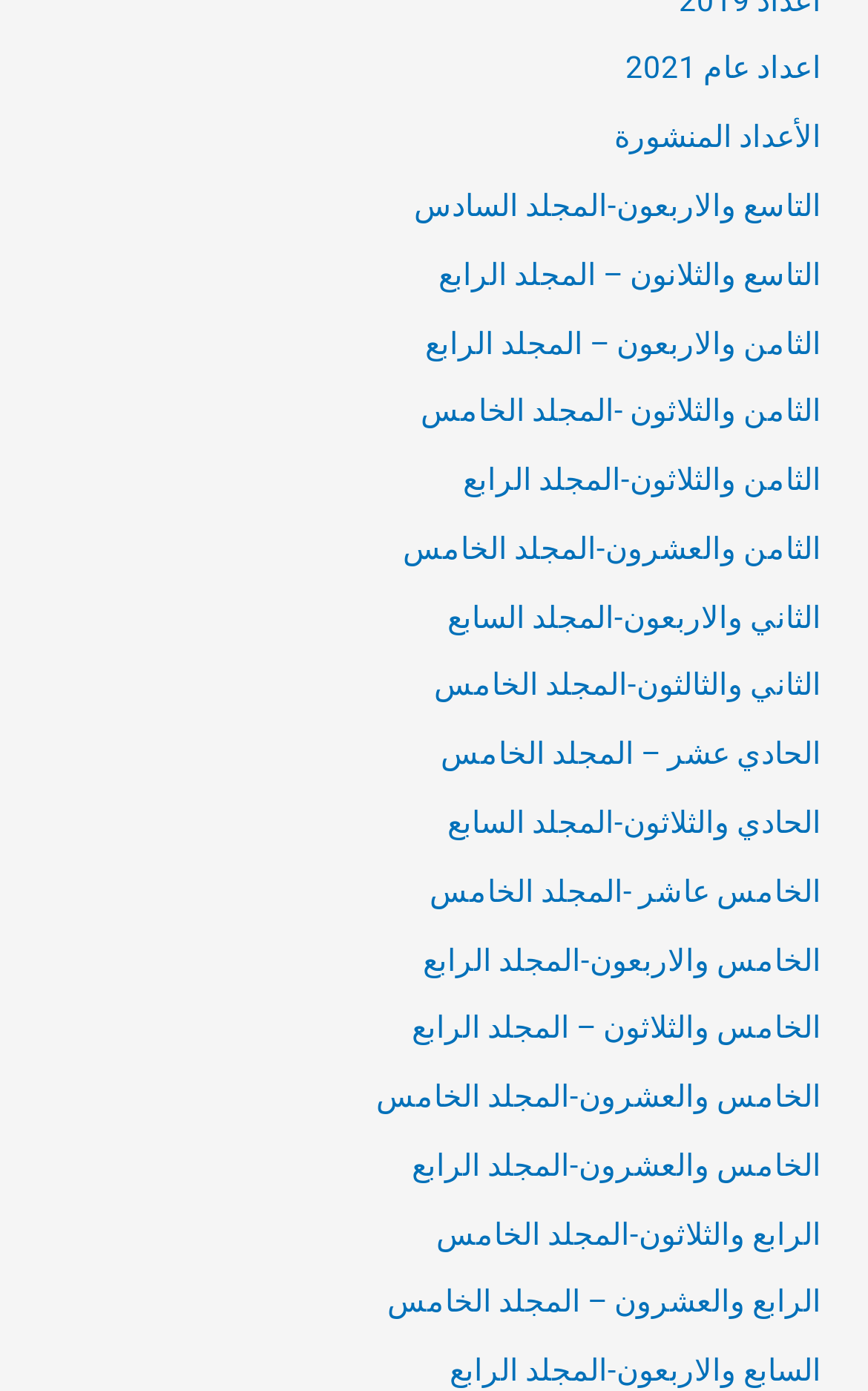Could you provide the bounding box coordinates for the portion of the screen to click to complete this instruction: "go to published numbers"?

[0.708, 0.085, 0.946, 0.111]